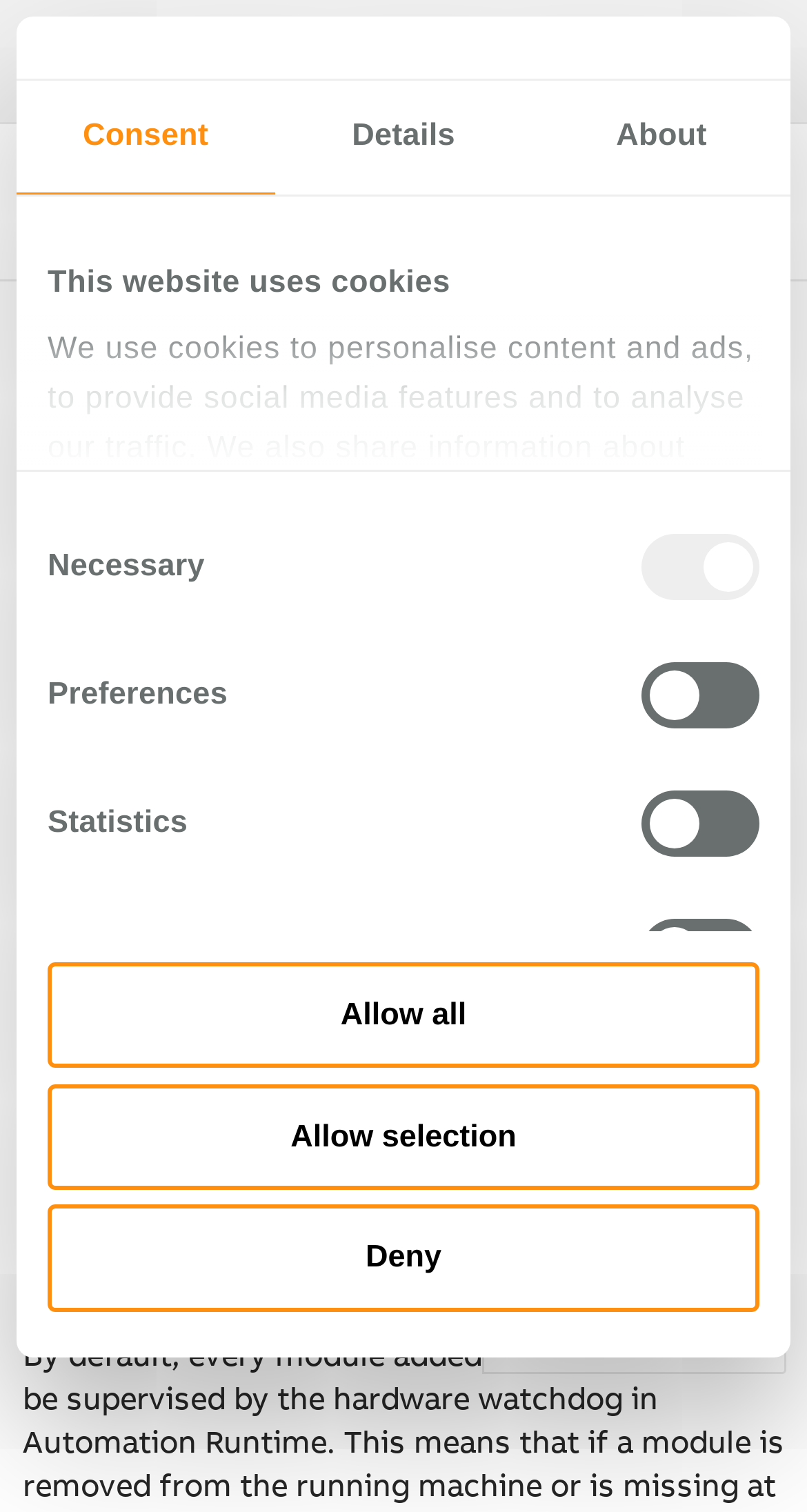Can you find the bounding box coordinates for the element that needs to be clicked to execute this instruction: "Go to the 'Academy' page"? The coordinates should be given as four float numbers between 0 and 1, i.e., [left, top, right, bottom].

[0.365, 0.021, 0.575, 0.06]